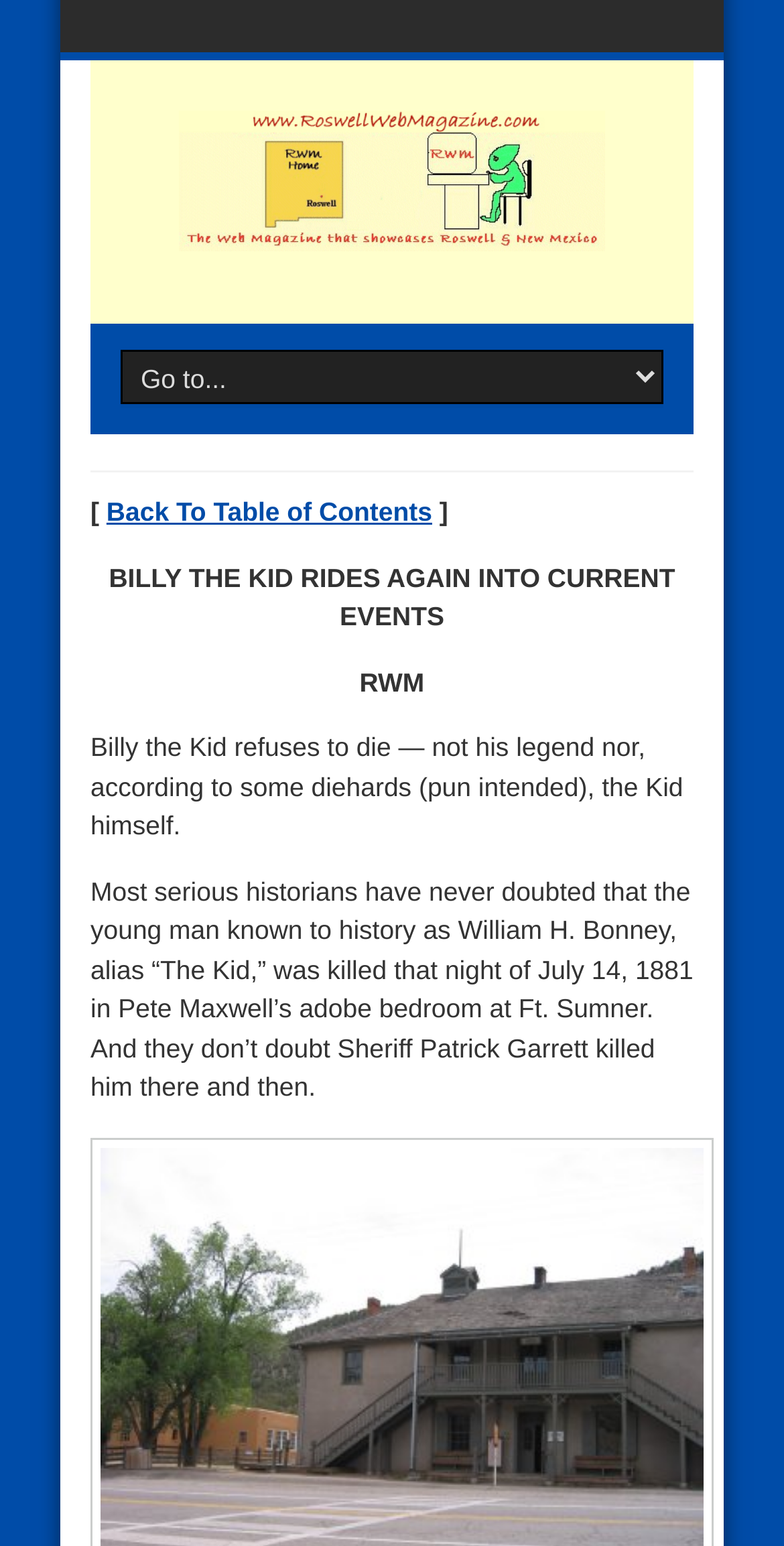What is the name of the magazine?
Refer to the image and respond with a one-word or short-phrase answer.

Roswell Web Magazine